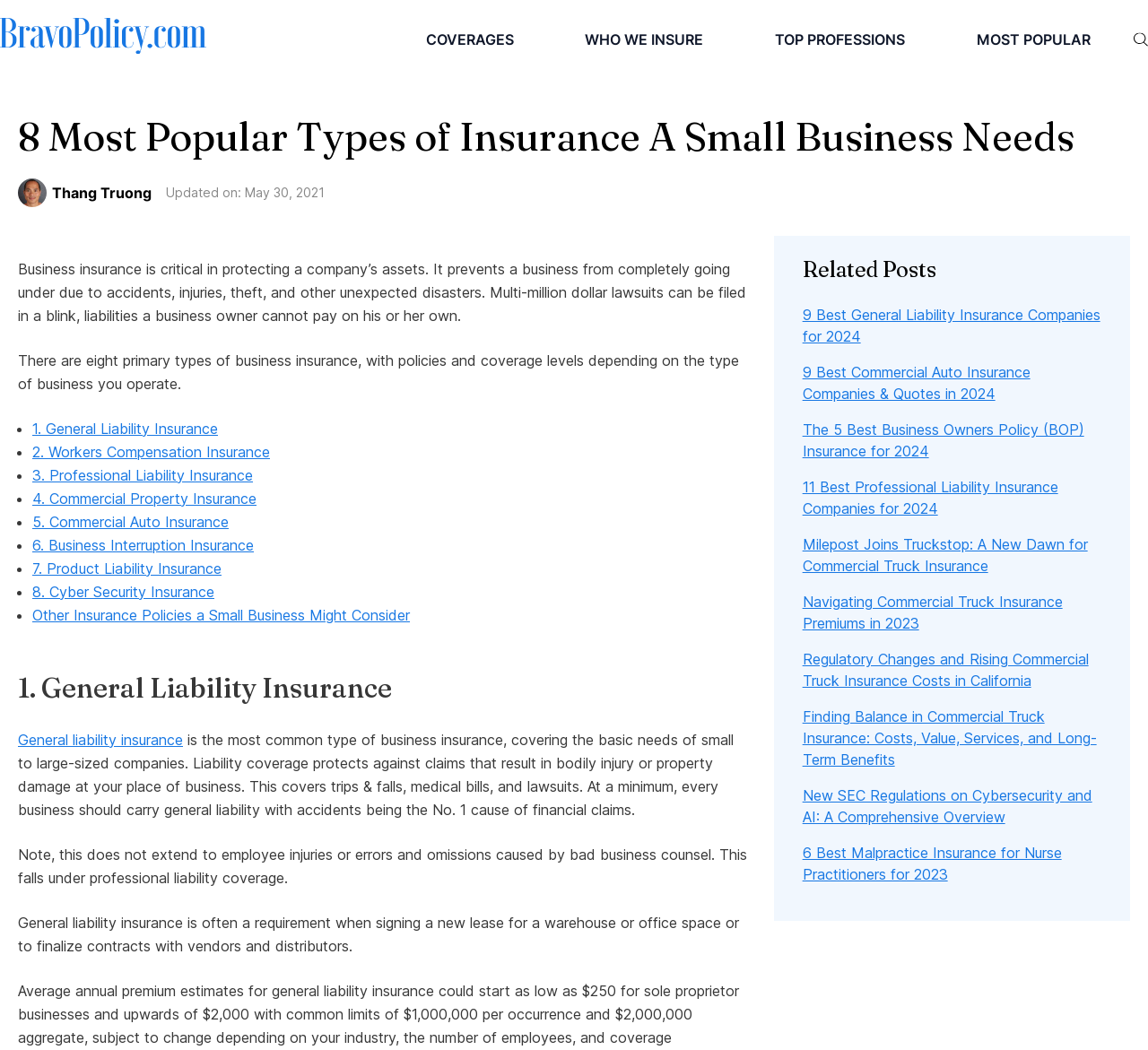Give the bounding box coordinates for the element described by: "General liability insurance".

[0.016, 0.696, 0.159, 0.713]